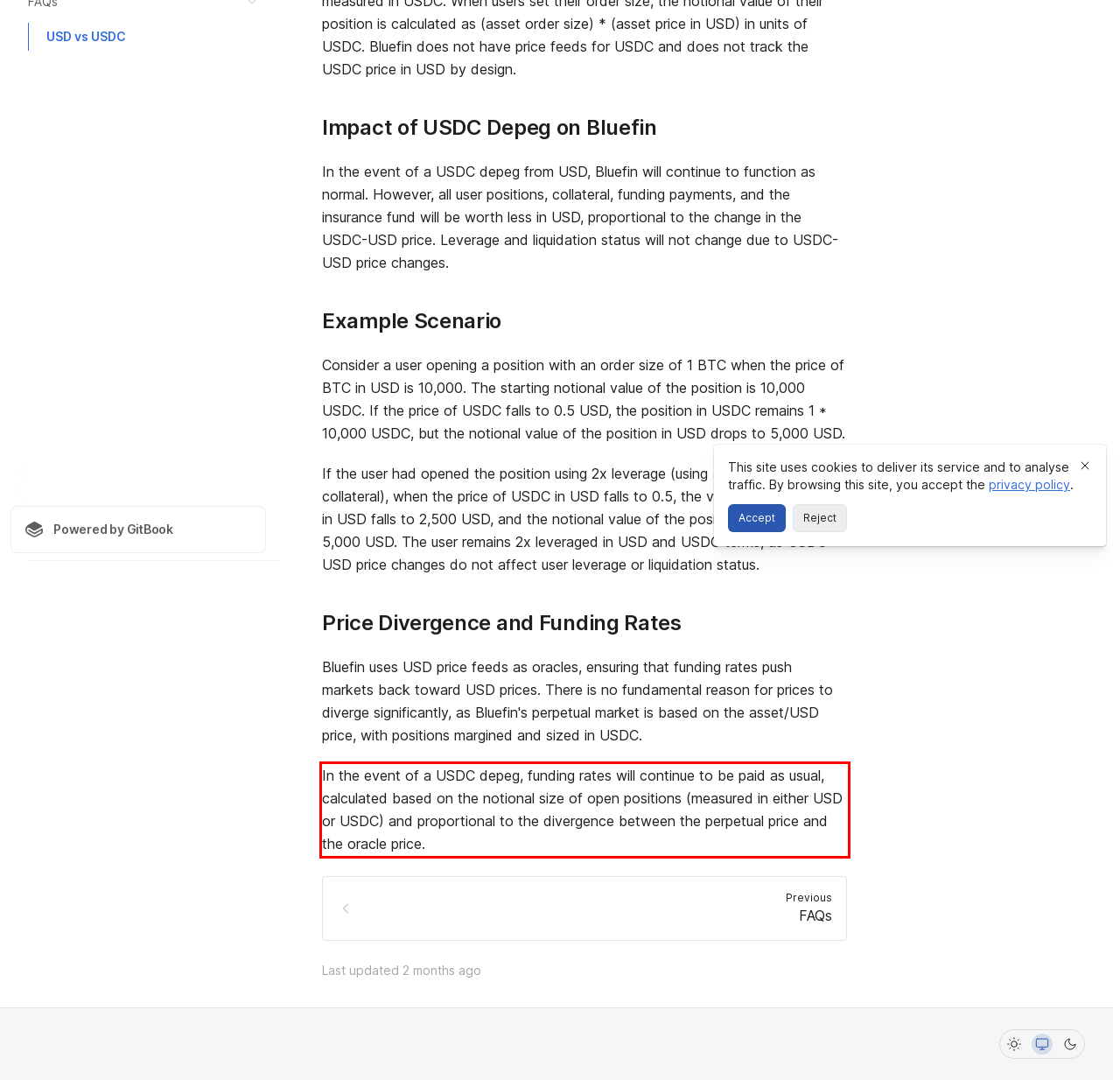Given a screenshot of a webpage with a red bounding box, please identify and retrieve the text inside the red rectangle.

In the event of a USDC depeg, funding rates will continue to be paid as usual, calculated based on the notional size of open positions (measured in either USD or USDC) and proportional to the divergence between the perpetual price and the oracle price.